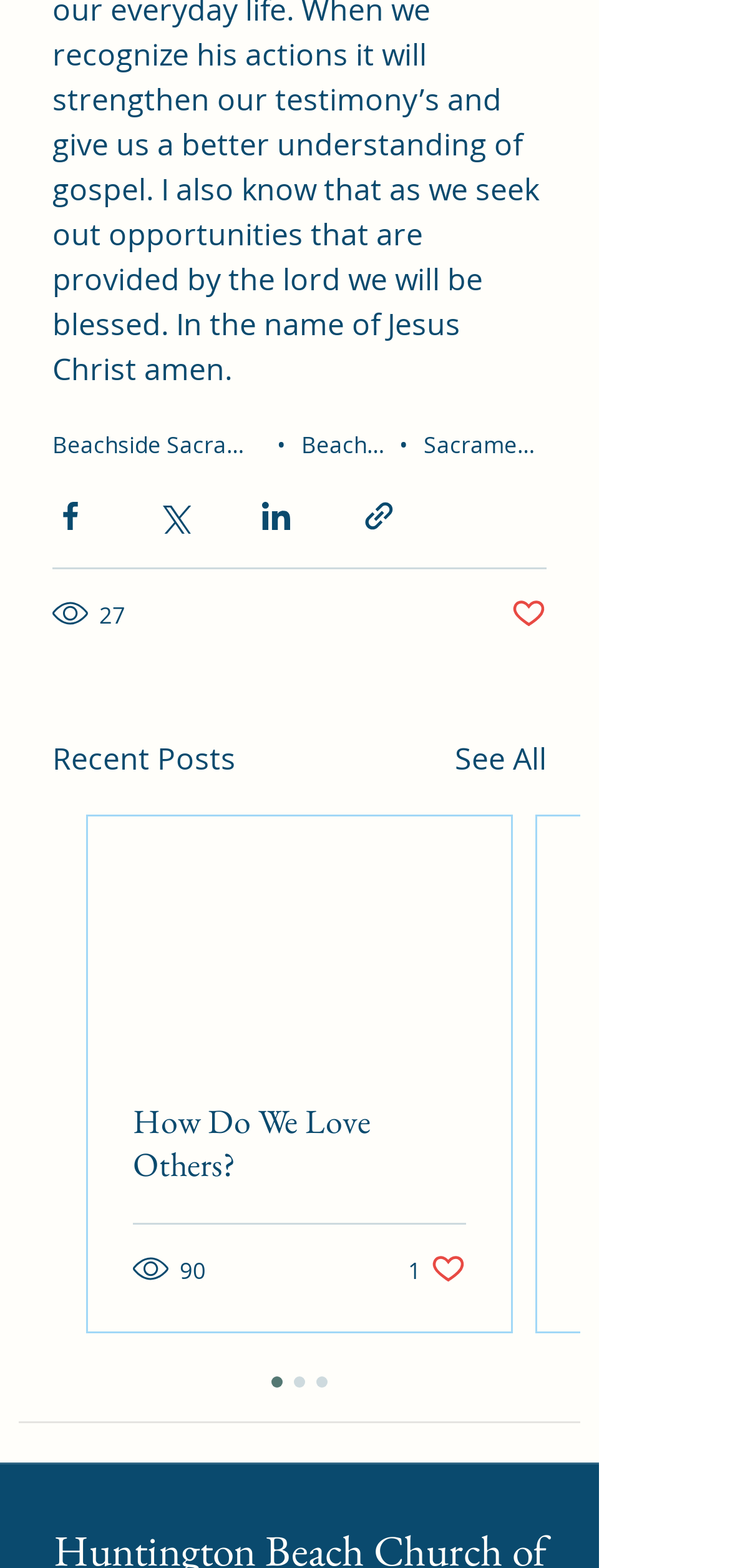How many posts are visible on the page?
Please provide a single word or phrase as your answer based on the image.

1